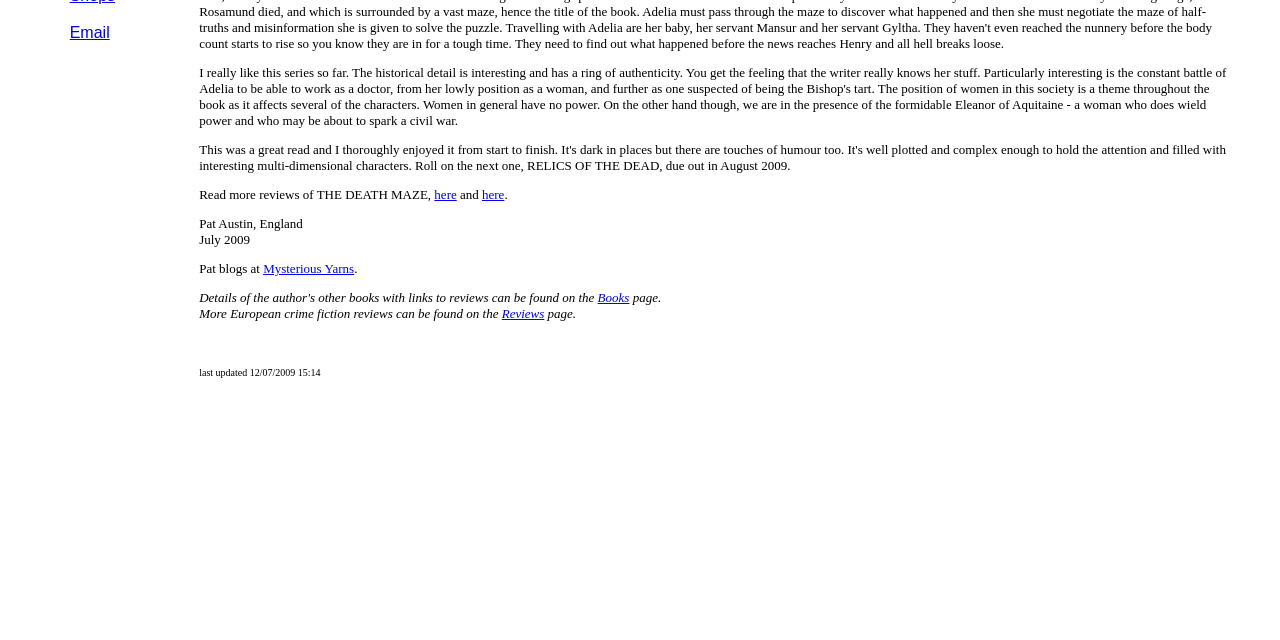Find the bounding box of the UI element described as: "Homes by Tradition". The bounding box coordinates should be given as four float values between 0 and 1, i.e., [left, top, right, bottom].

None